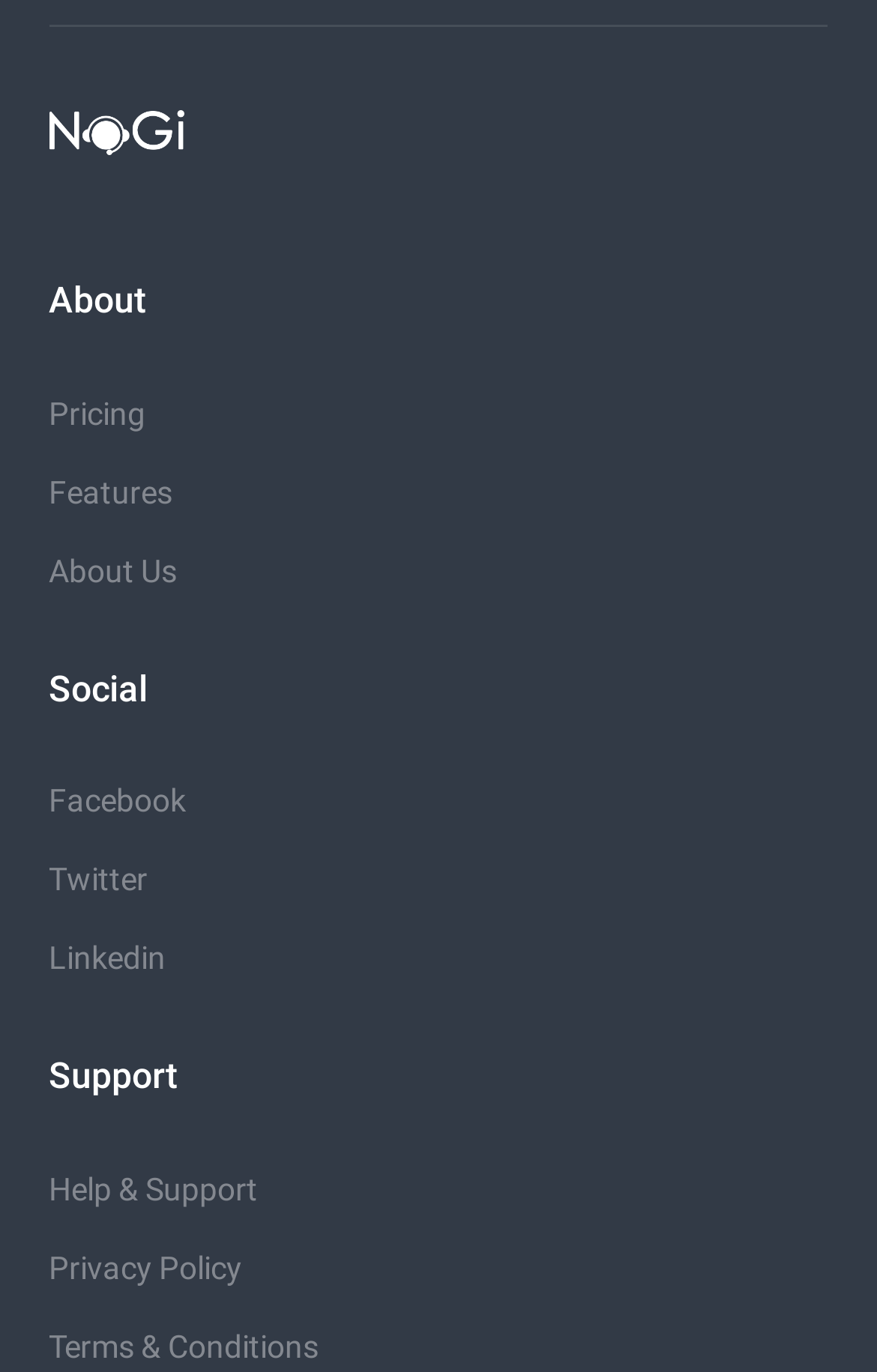Please find the bounding box coordinates of the element that must be clicked to perform the given instruction: "visit facebook page". The coordinates should be four float numbers from 0 to 1, i.e., [left, top, right, bottom].

[0.056, 0.571, 0.212, 0.597]